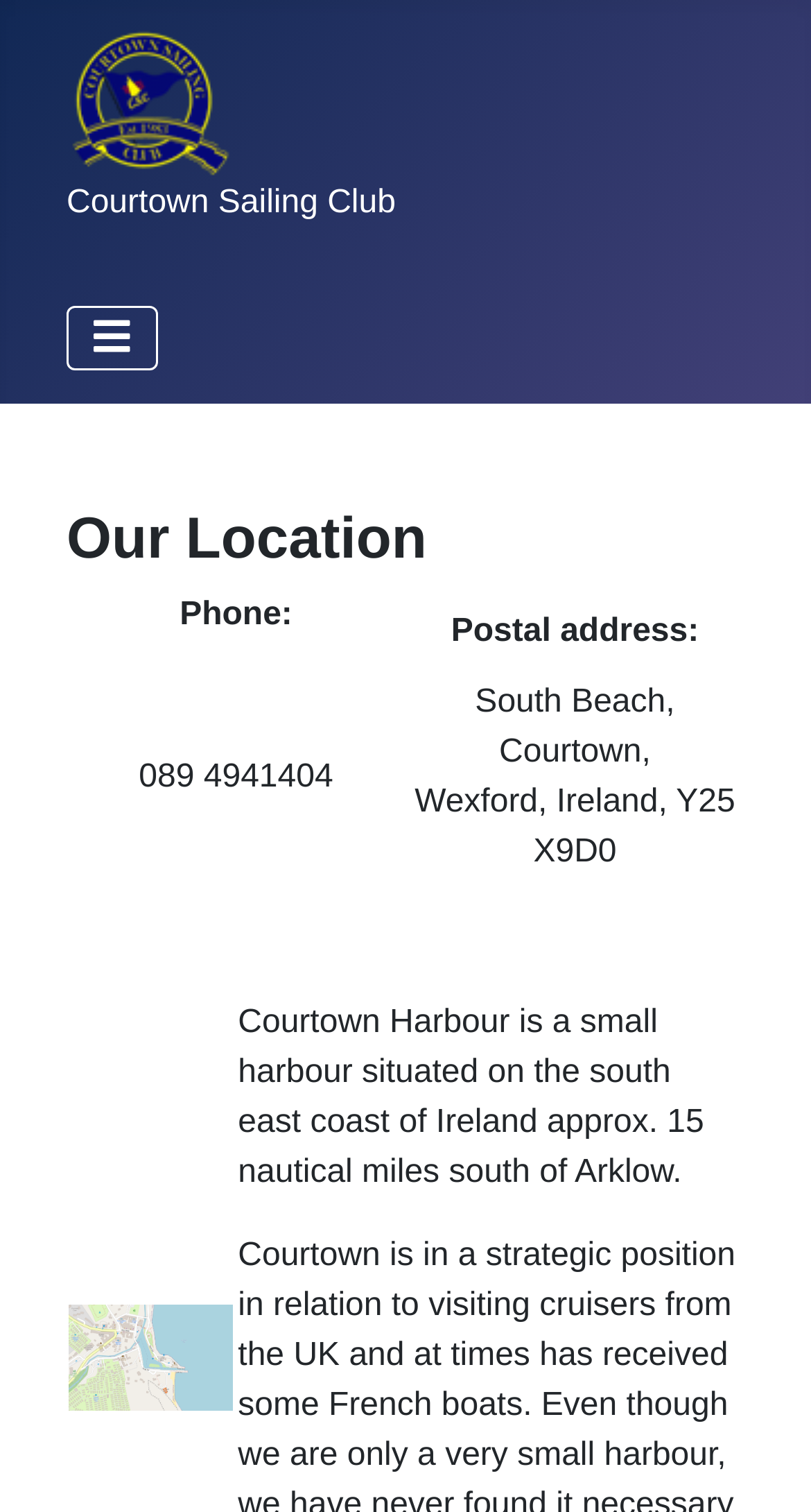Generate an in-depth caption that captures all aspects of the webpage.

The webpage is about the location of Courtown Sailing Club. At the top-left corner, there is a link to the club's homepage with a corresponding image. Below this, a navigation menu bar is situated, featuring a toggle button to expand or collapse the menu.

The main content of the page is divided into sections, with a prominent heading "Our Location" situated near the top-center of the page. Below this heading, a table layout is used to display the club's contact information. The table has two rows, with the first row containing two cells labeled "Phone:" and "Postal address:". The second row contains the corresponding contact details, with the phone number on the left and the postal address on the right.

On the right side of the postal address, there is a small image, likely a map or a location marker. At the bottom-right corner of the page, a "Back to Top" link is provided, allowing users to quickly navigate to the top of the page.